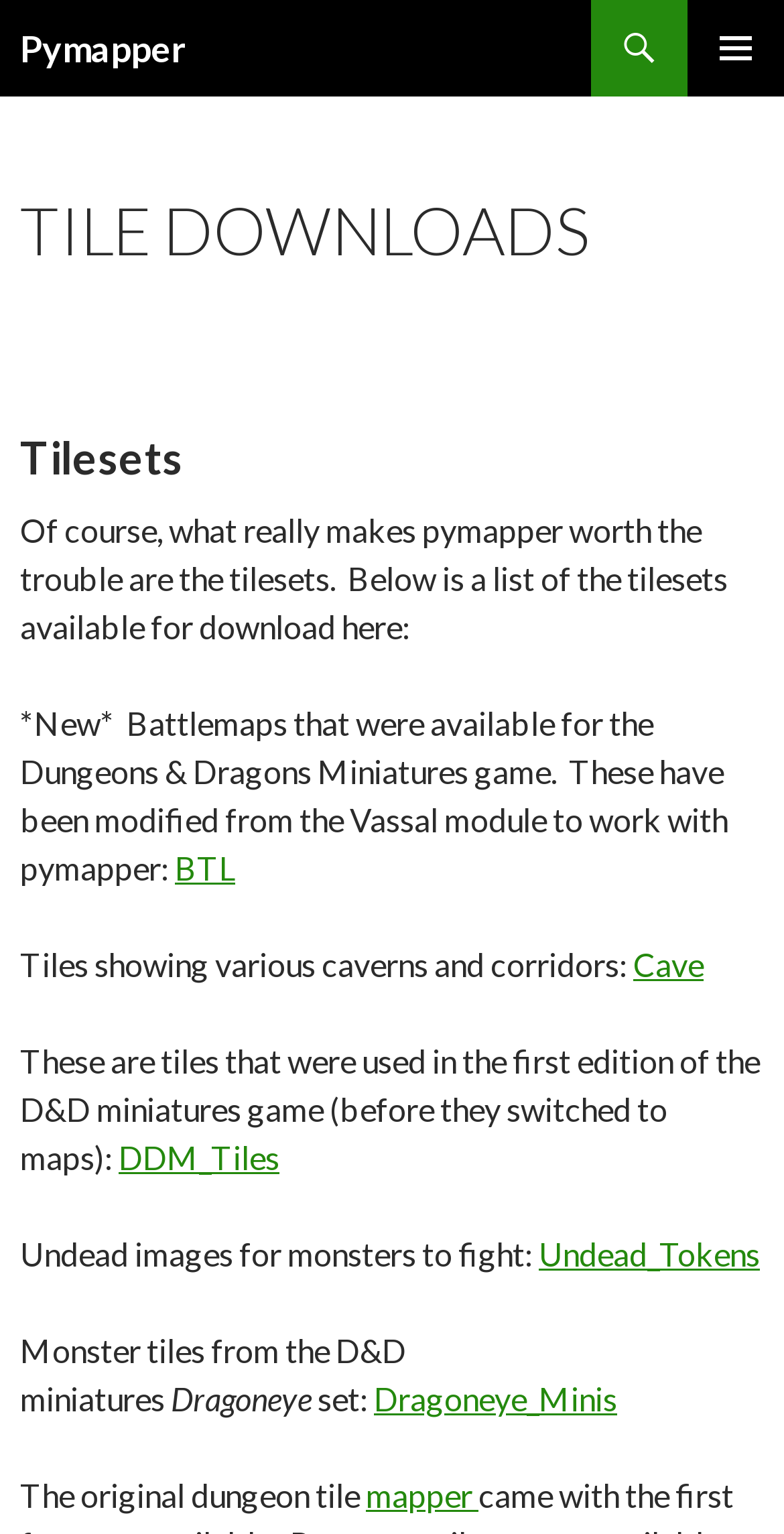Please provide a brief answer to the following inquiry using a single word or phrase:
What is the theme of the tilesets?

Fantasy